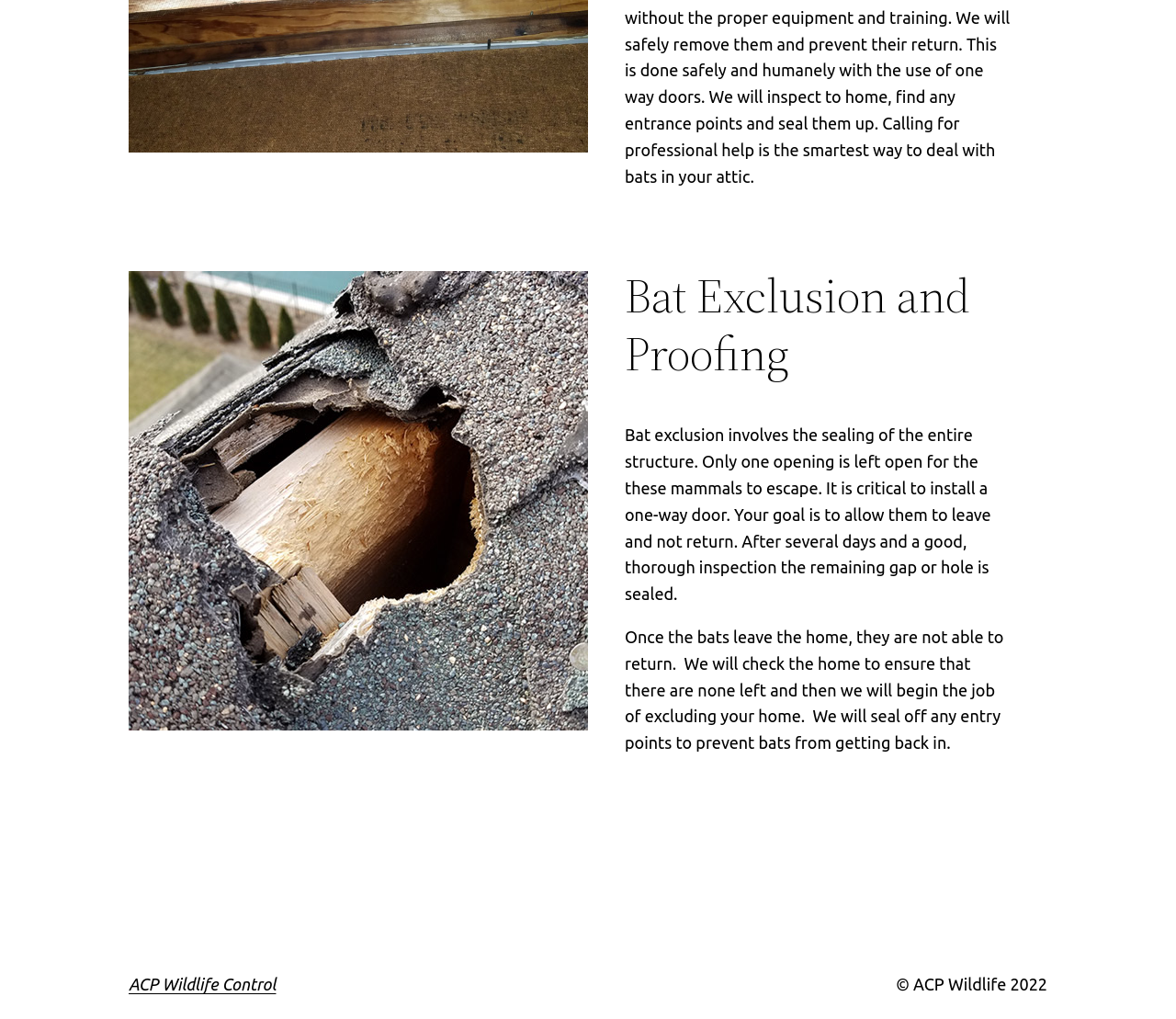Analyze the image and answer the question with as much detail as possible: 
What is the purpose of bat exclusion?

According to the webpage, bat exclusion involves sealing the entire structure, leaving only one opening for the bats to escape. The goal is to allow them to leave and not return. This is achieved by installing a one-way door, and after several days, the remaining gap or hole is sealed.